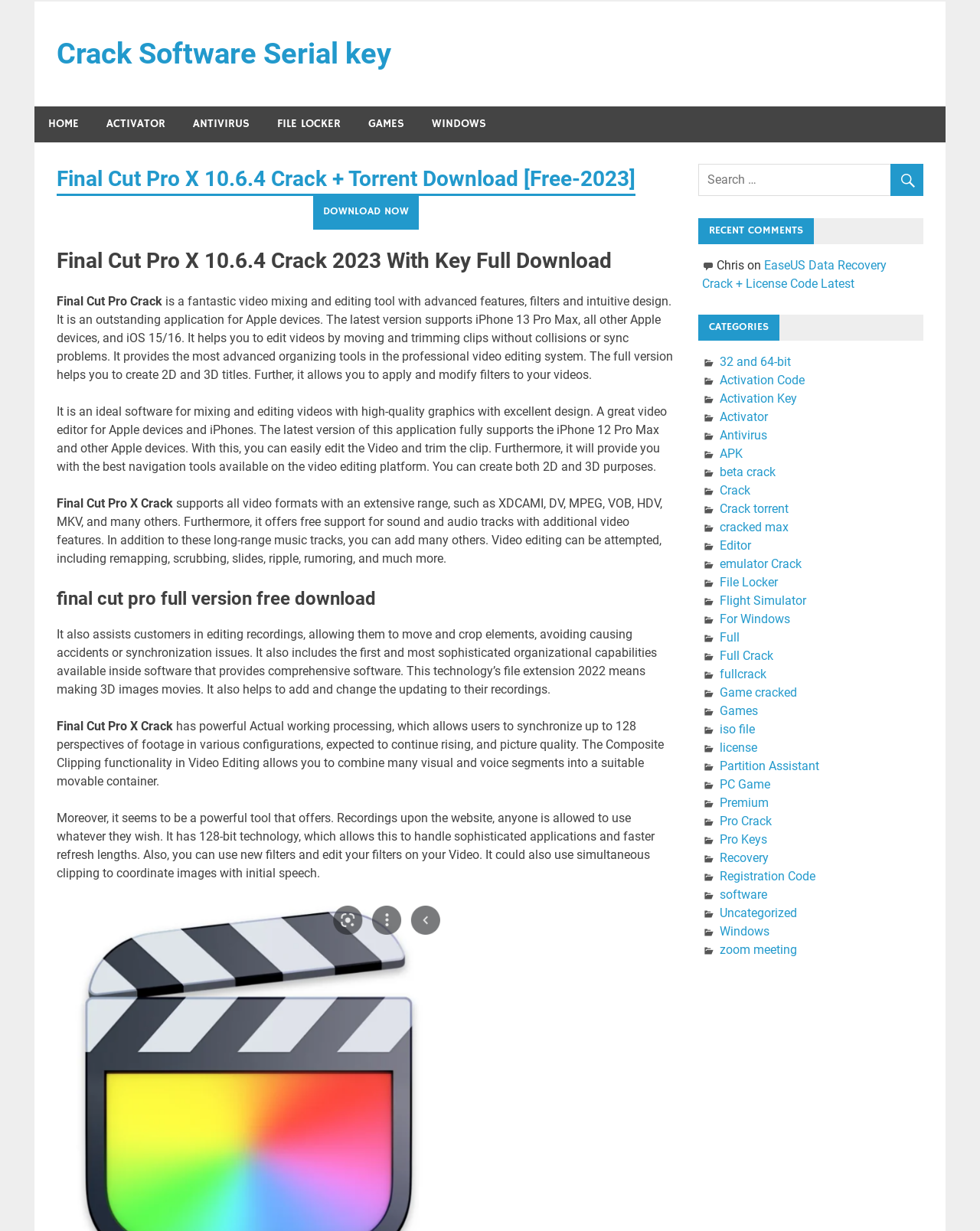What is the purpose of the 'DOWNLOAD NOW' button?
Please respond to the question with as much detail as possible.

The 'DOWNLOAD NOW' button is prominently displayed on the webpage, suggesting that its purpose is to allow users to download the Final Cut Pro X Crack software.